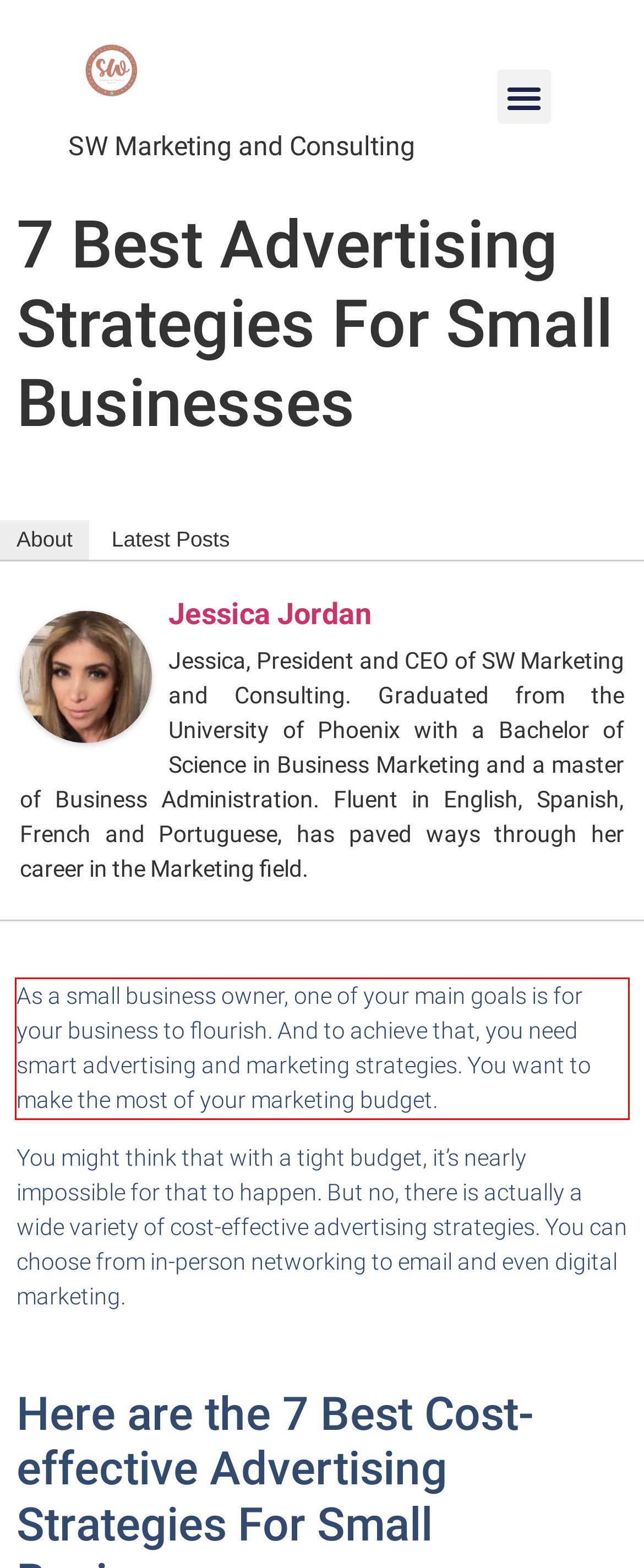Please use OCR to extract the text content from the red bounding box in the provided webpage screenshot.

As a small business owner, one of your main goals is for your business to flourish. And to achieve that, you need smart advertising and marketing strategies. You want to make the most of your marketing budget.